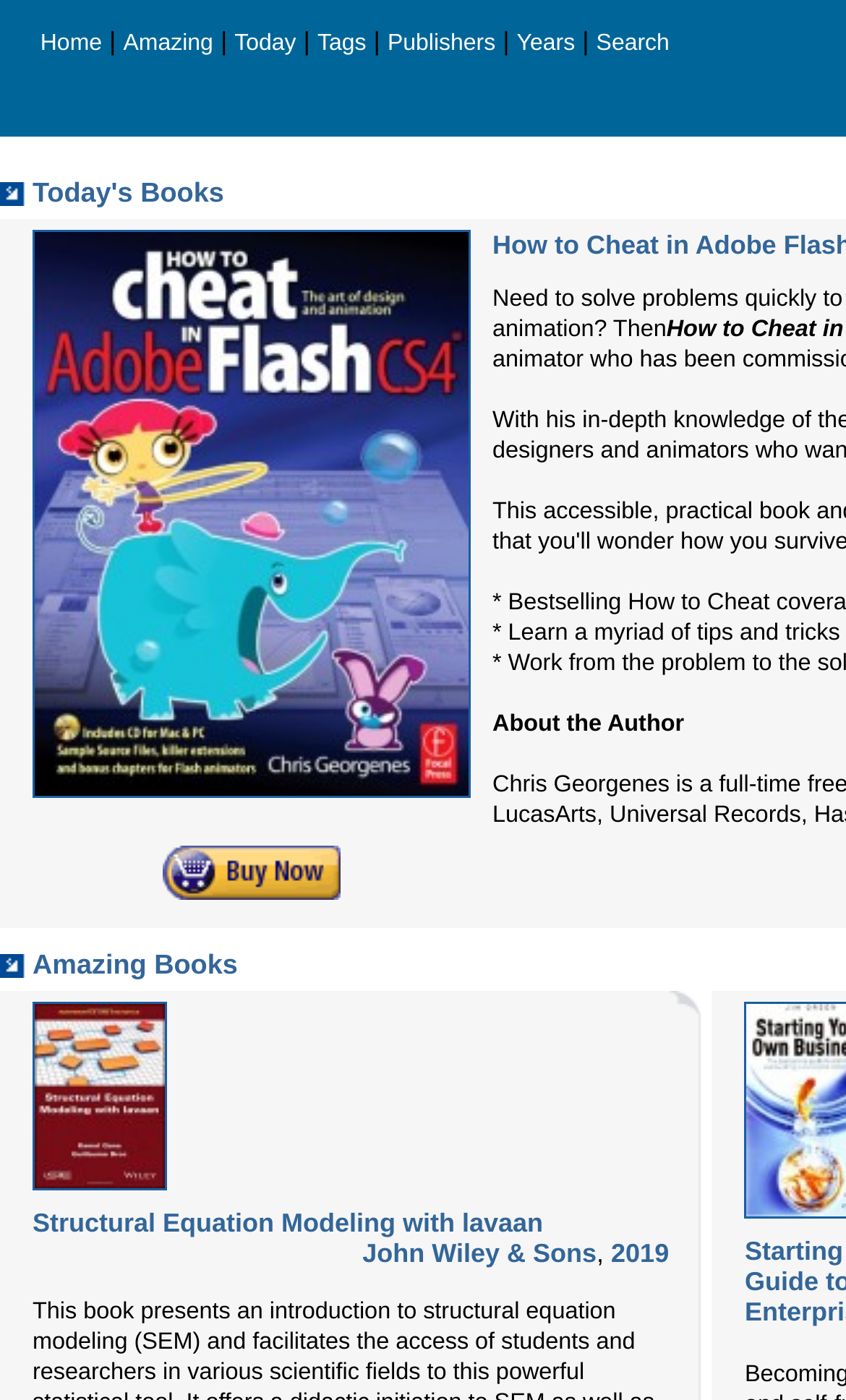Determine the bounding box coordinates for the area you should click to complete the following instruction: "Buy How to Cheat in Adobe Flash CS4: The art of design and animation".

[0.192, 0.626, 0.403, 0.647]